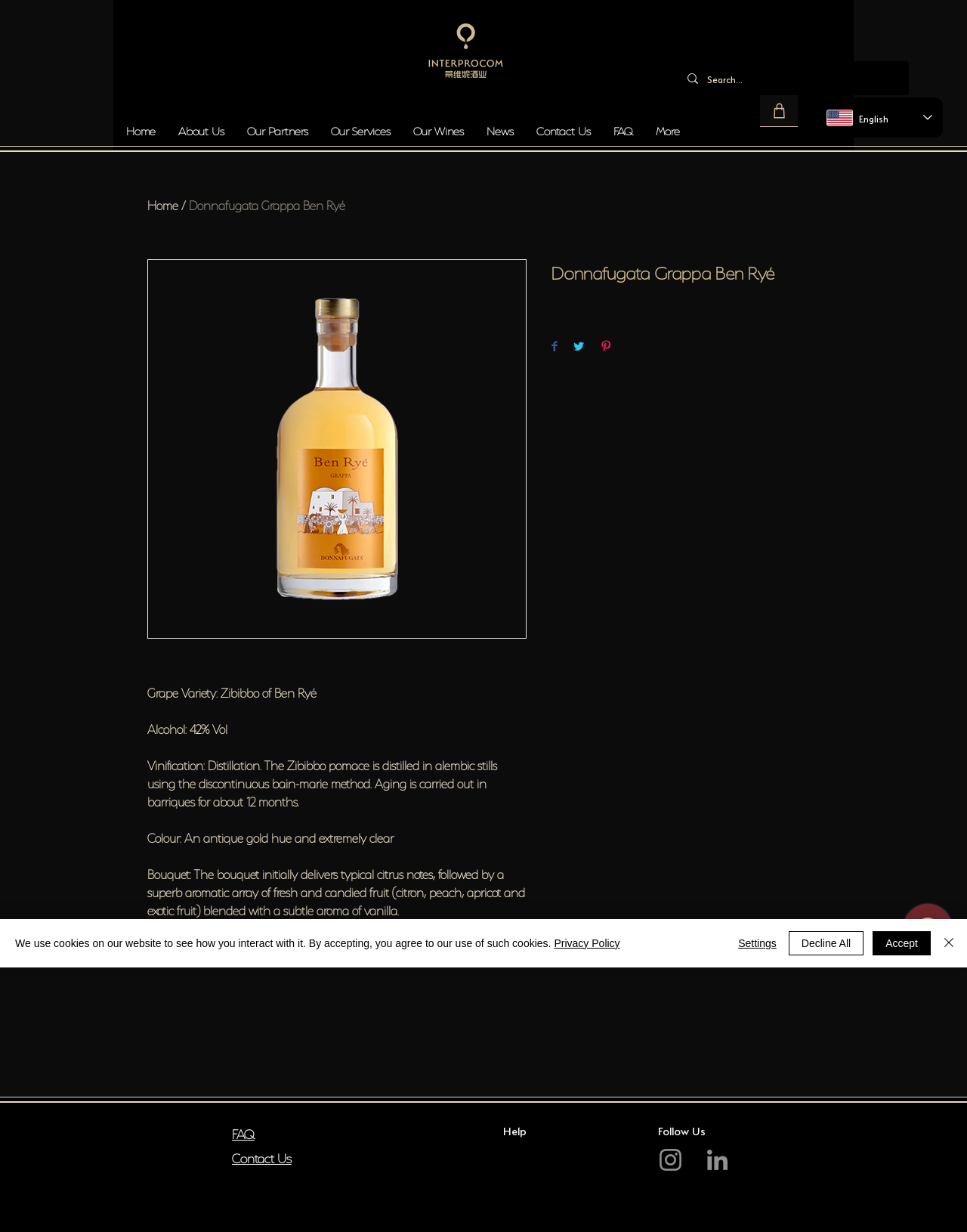Provide a single word or phrase answer to the question: 
What is the alcohol percentage of Donnafugata Grappa Ben Ryé?

42% Vol